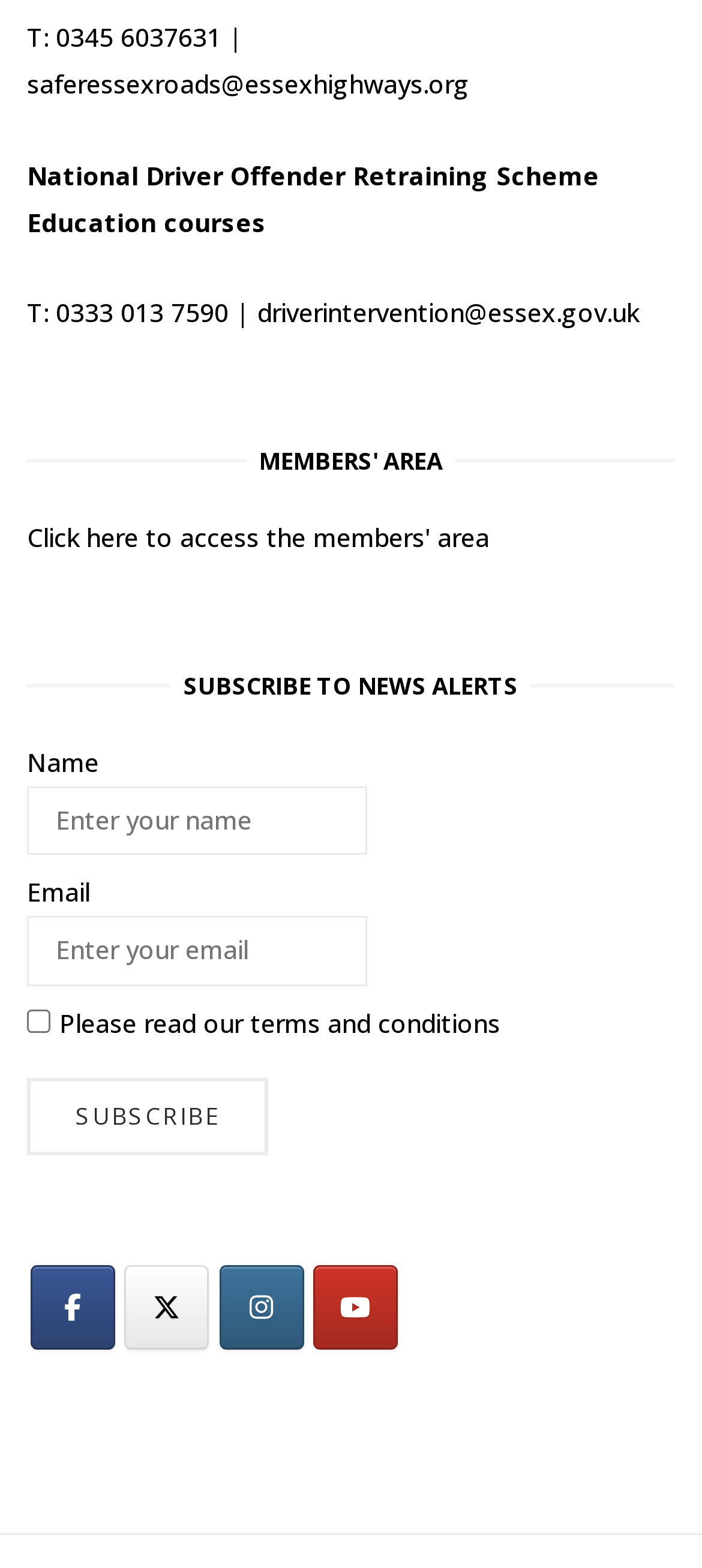Please identify the bounding box coordinates of the element on the webpage that should be clicked to follow this instruction: "View Auto Parts". The bounding box coordinates should be given as four float numbers between 0 and 1, formatted as [left, top, right, bottom].

None